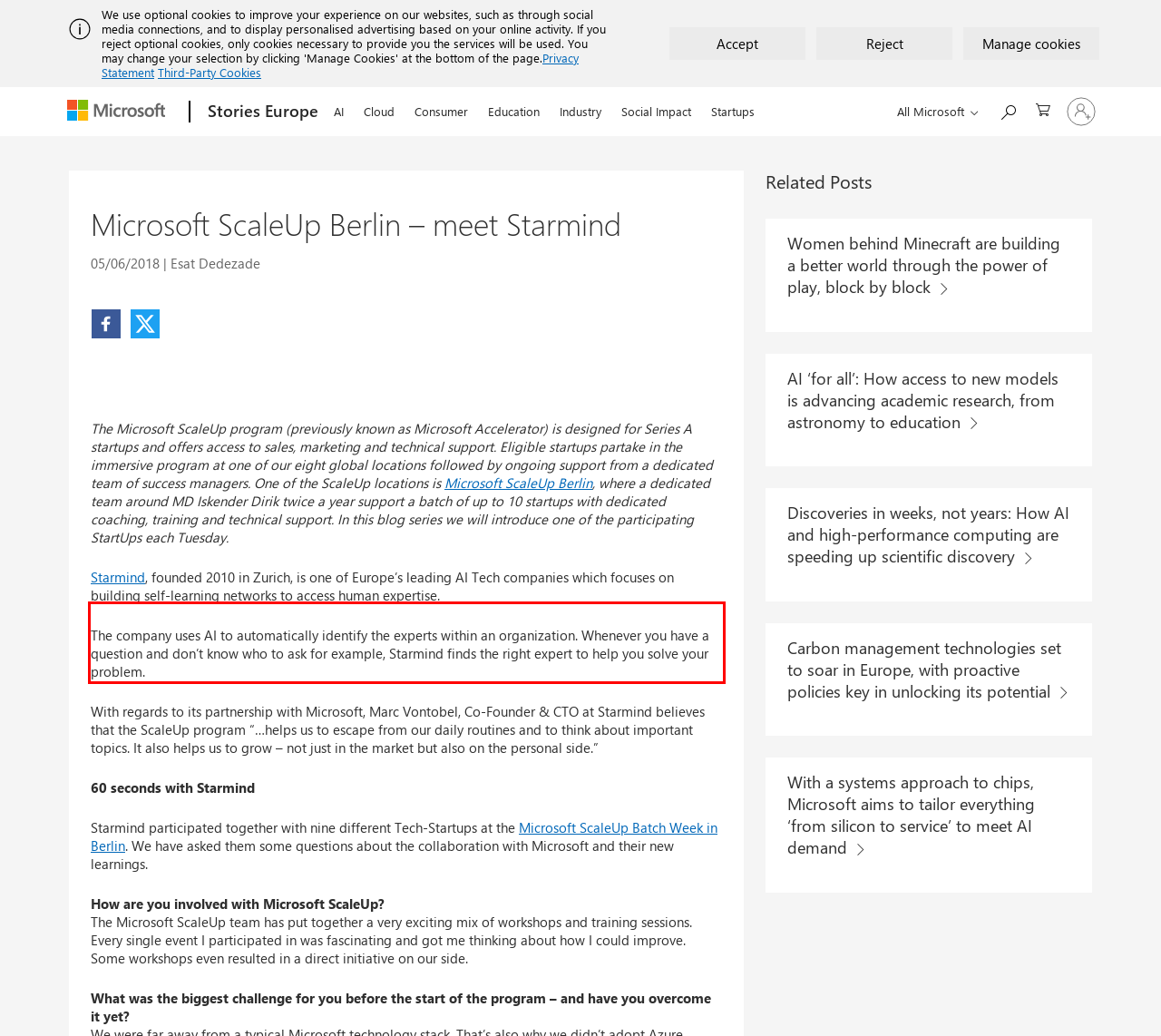Within the screenshot of the webpage, there is a red rectangle. Please recognize and generate the text content inside this red bounding box.

The company uses AI to automatically identify the experts within an organization. Whenever you have a question and don’t know who to ask for example, Starmind finds the right expert to help you solve your problem.